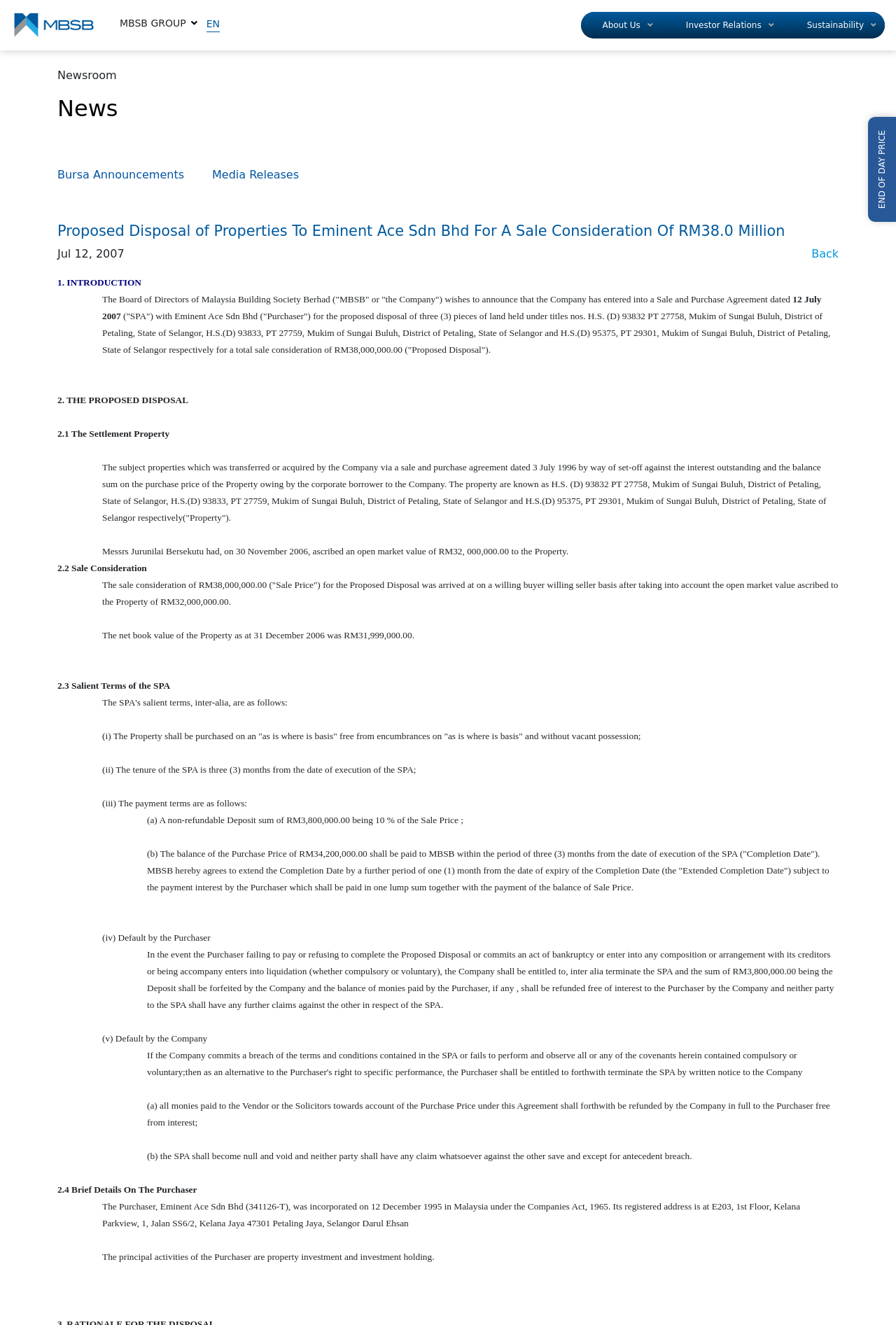What is the sale consideration of the properties?
Use the image to give a comprehensive and detailed response to the question.

The sale consideration of the properties is RM38,000,000.00, which was arrived at on a willing buyer willing seller basis after taking into account the open market value ascribed to the Property of RM32,000,000.00.